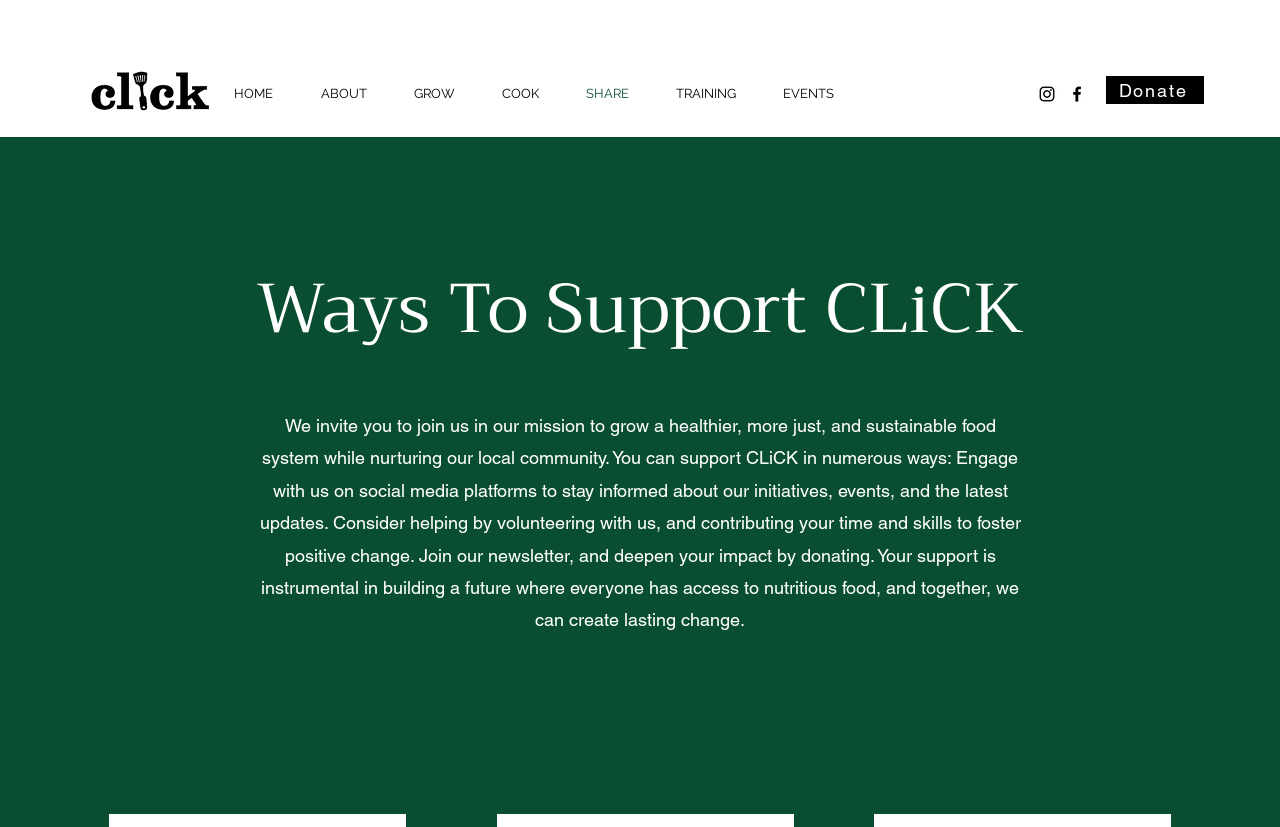Write an elaborate caption that captures the essence of the webpage.

The webpage is about supporting CLiCK, a organization focused on building a healthier, more just, and sustainable food system. At the top left corner, there is a logo image. Next to the logo, there is a navigation menu with links to different sections of the website, including HOME, ABOUT, GROW, COOK, SHARE, TRAINING, and EVENTS. 

On the top right corner, there is a social bar with links to Instagram and Facebook. A "Donate" button is placed to the right of the social bar. 

Below the navigation menu, there is a heading that reads "Ways To Support CLiCK". Underneath the heading, there is a paragraph of text that explains how to support CLiCK, including engaging with the organization on social media, volunteering, contributing to the newsletter, and donating.